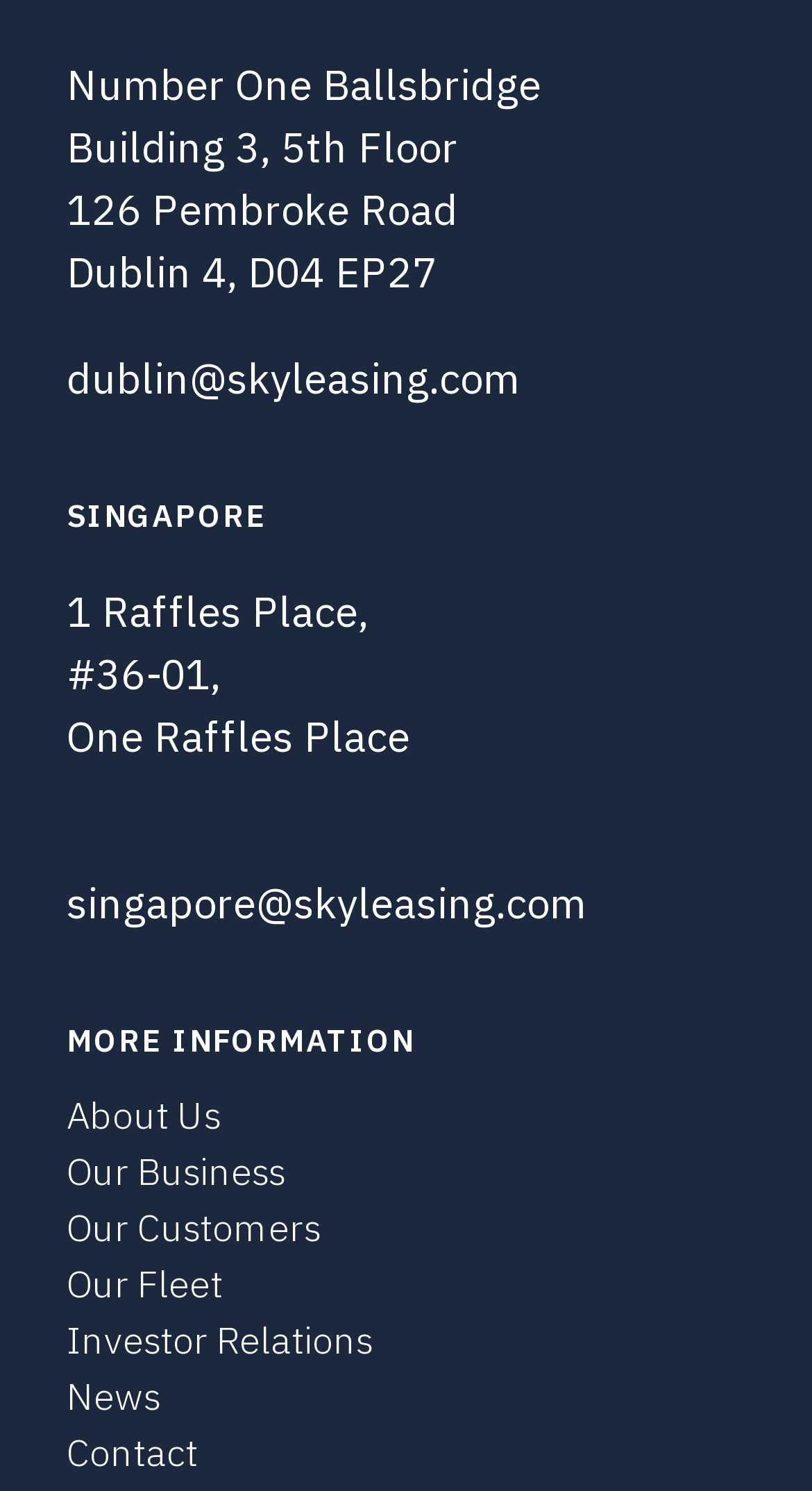Determine the bounding box of the UI component based on this description: "Our Fleet". The bounding box coordinates should be four float values between 0 and 1, i.e., [left, top, right, bottom].

[0.082, 0.845, 0.274, 0.877]